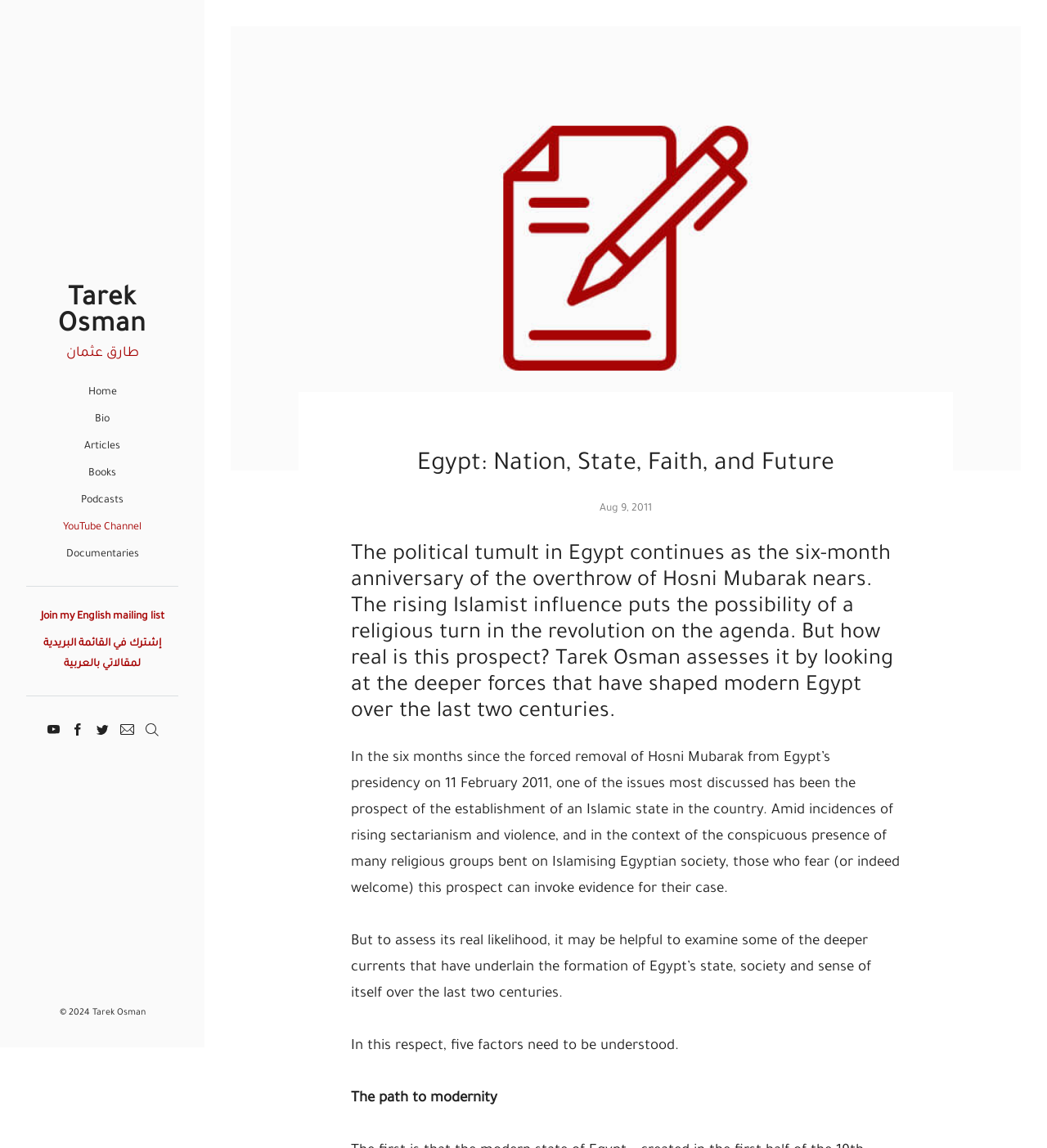Extract the main heading from the webpage content.

Tarek Osman

طارق عثمان